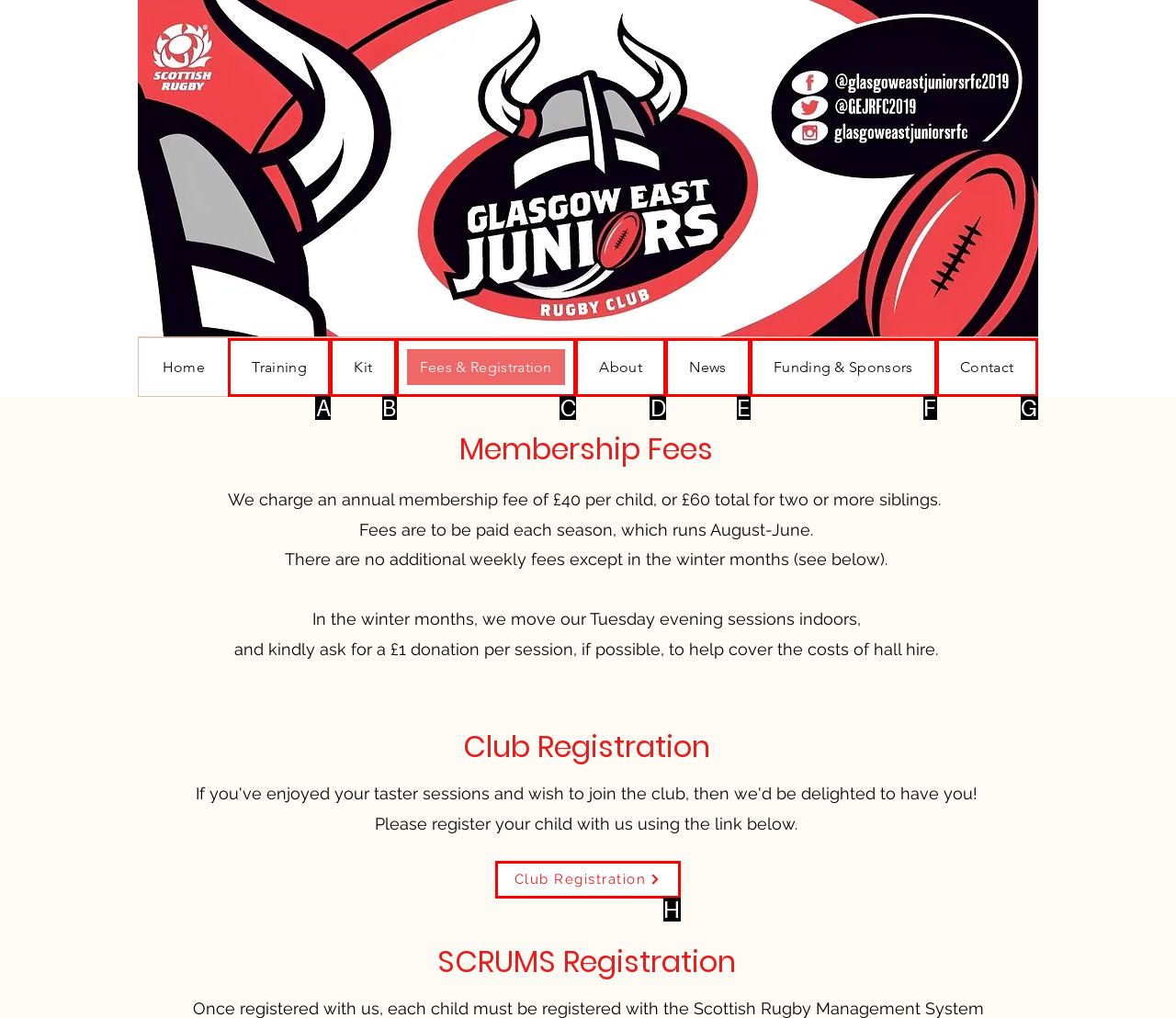Please select the letter of the HTML element that fits the description: Funding & Sponsors. Answer with the option's letter directly.

F